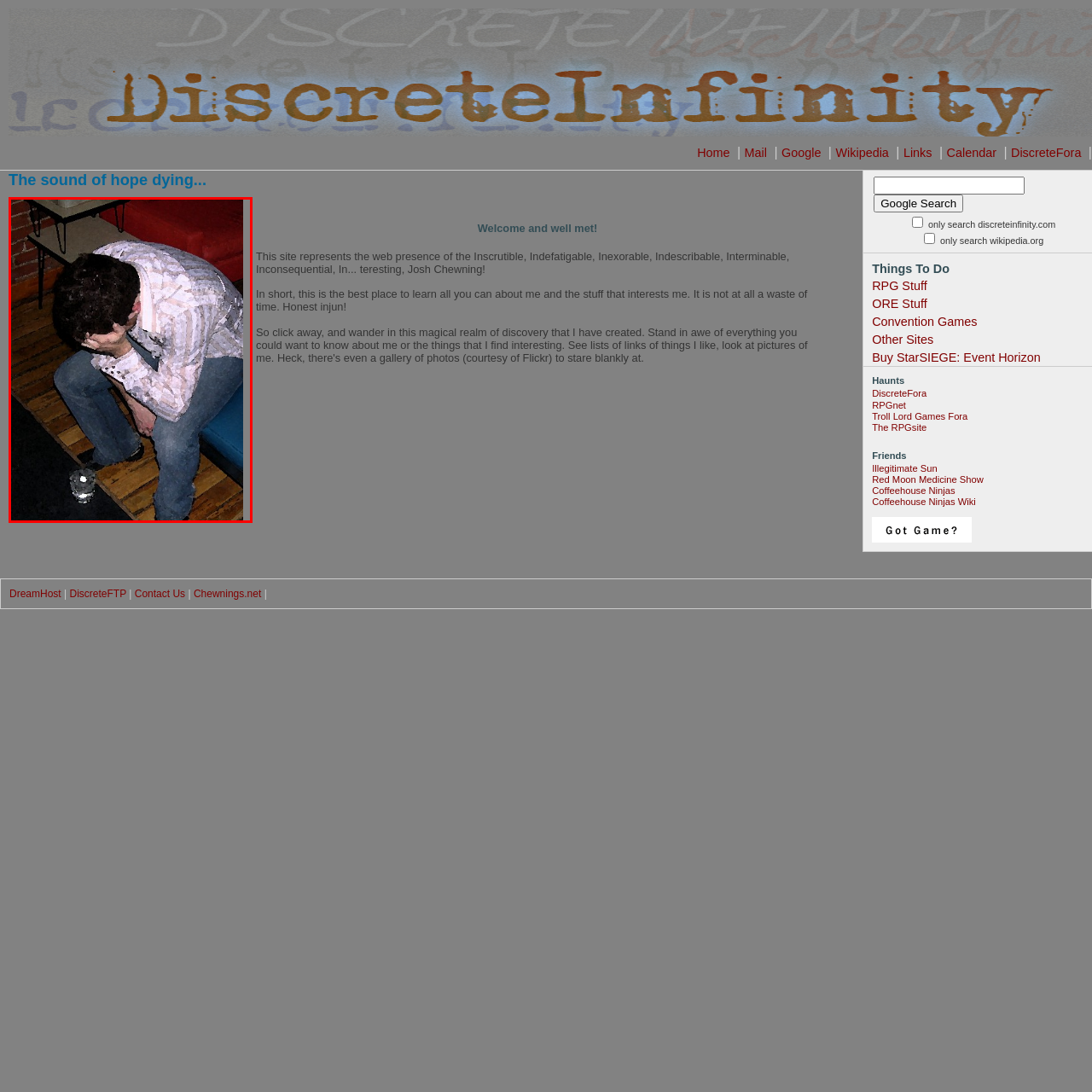Detail the contents of the image within the red outline in an elaborate manner.

The image depicts a contemplative moment featuring a young man seated on a teal couch in a cozy indoor setting, with wooden flooring and an exposed brick wall in the background. He is dressed in a light-colored striped shirt and blue jeans, and his posture suggests a sense of frustration or sadness as he supports his head with one hand while the other rests on his knee. A half-full glass sits on the floor beside him, hinting at a casual social environment. The overall ambiance is intimate, with a hint of melancholy, encapsulating a powerful moment of introspection amidst a clutter-free, inviting space.